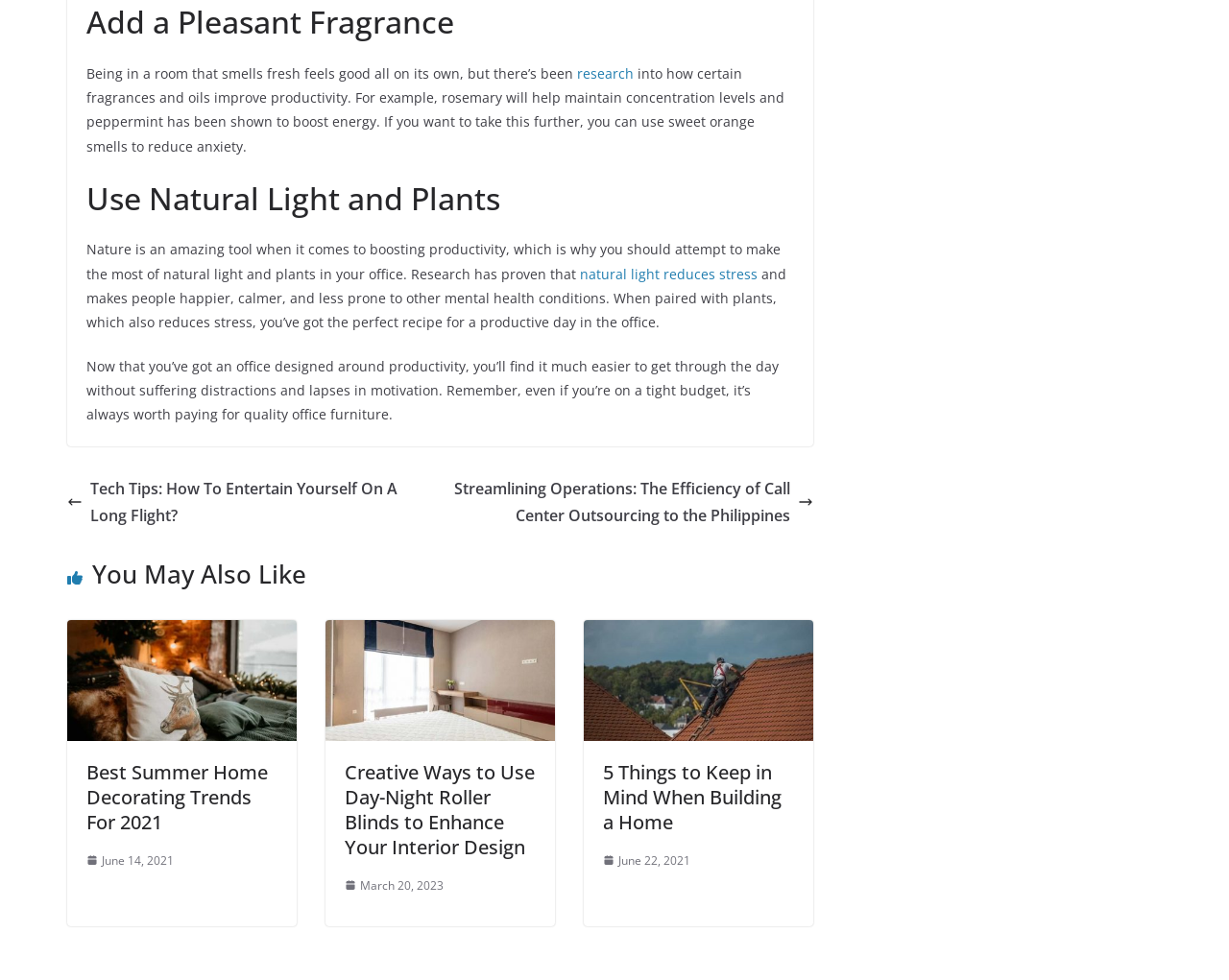What is the topic of the first heading?
Please provide a comprehensive answer to the question based on the webpage screenshot.

The first heading is 'Add a Pleasant Fragrance' which suggests that the topic is related to using fragrances to improve productivity.